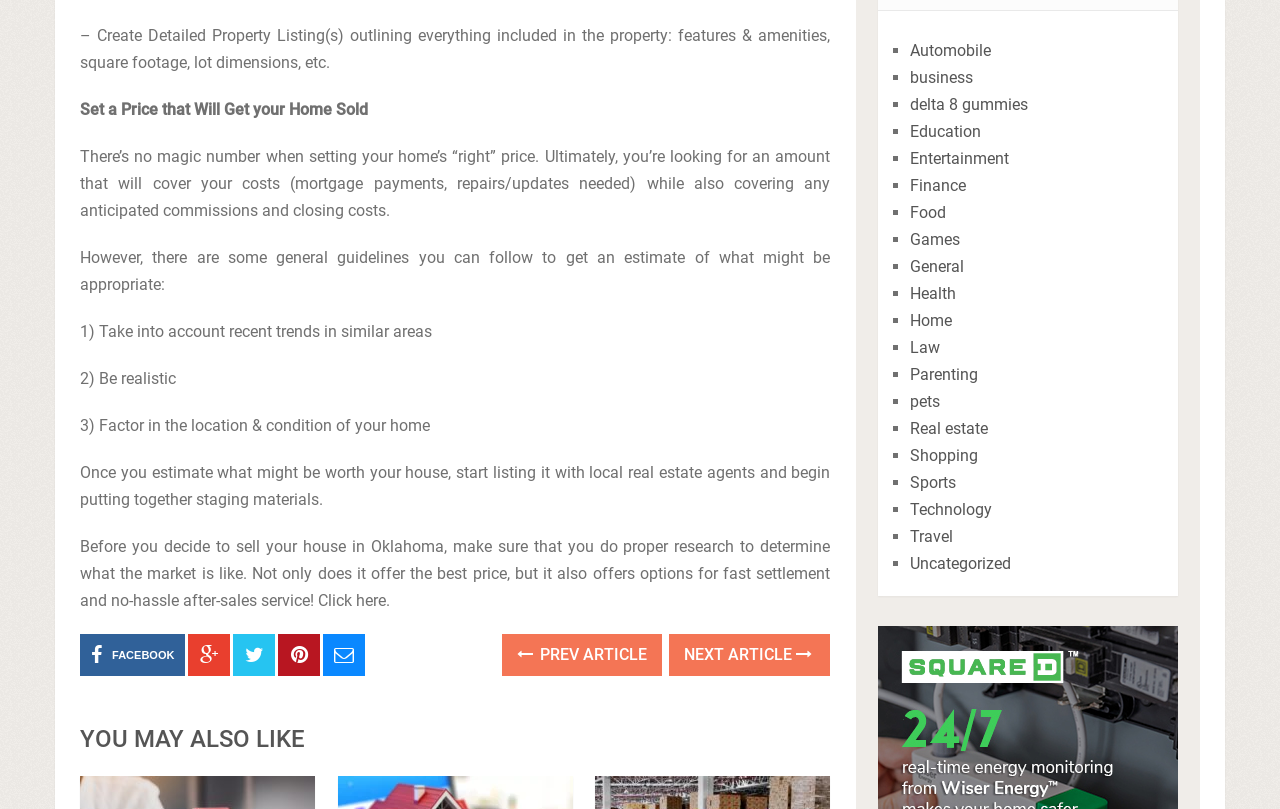Please identify the bounding box coordinates of the region to click in order to complete the given instruction: "Click on FACEBOOK". The coordinates should be four float numbers between 0 and 1, i.e., [left, top, right, bottom].

[0.062, 0.784, 0.145, 0.836]